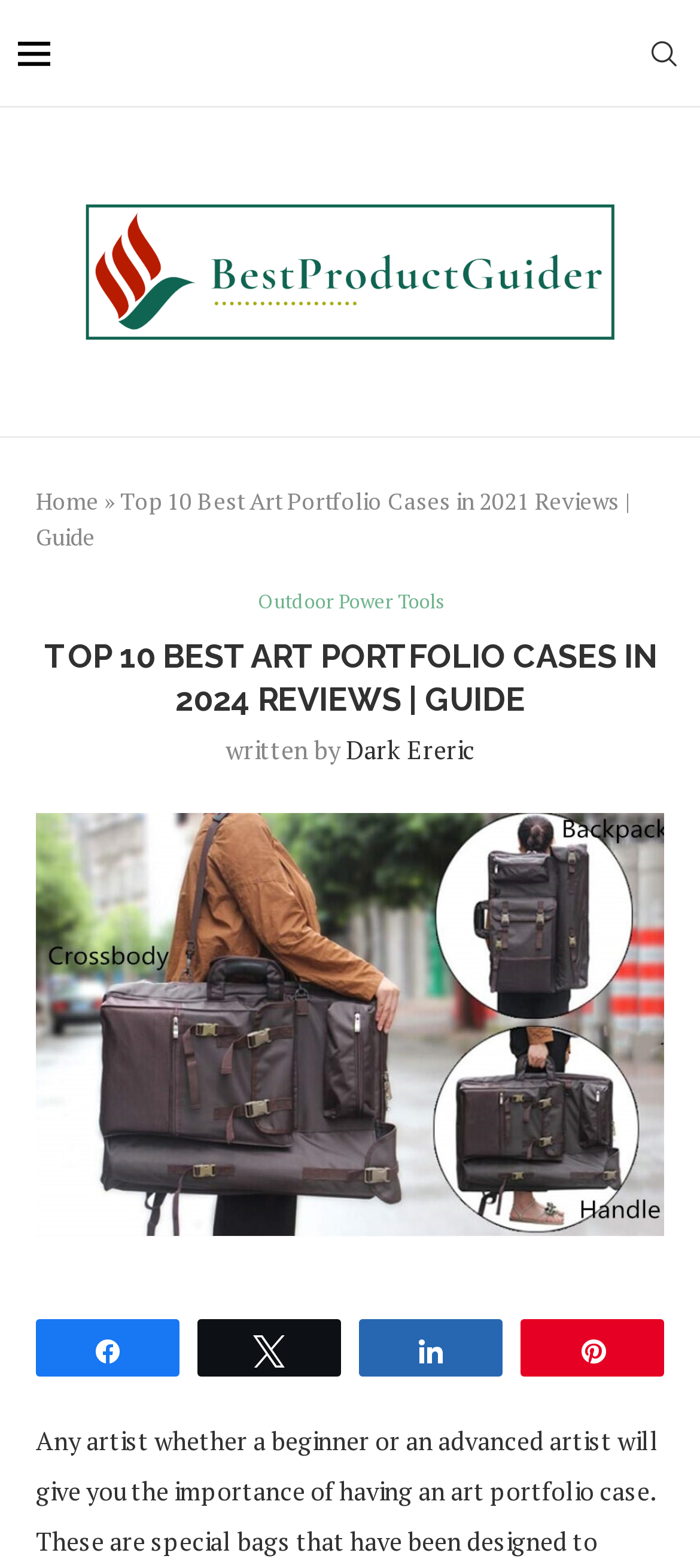Extract the primary heading text from the webpage.

TOP 10 BEST ART PORTFOLIO CASES IN 2024 REVIEWS | GUIDE